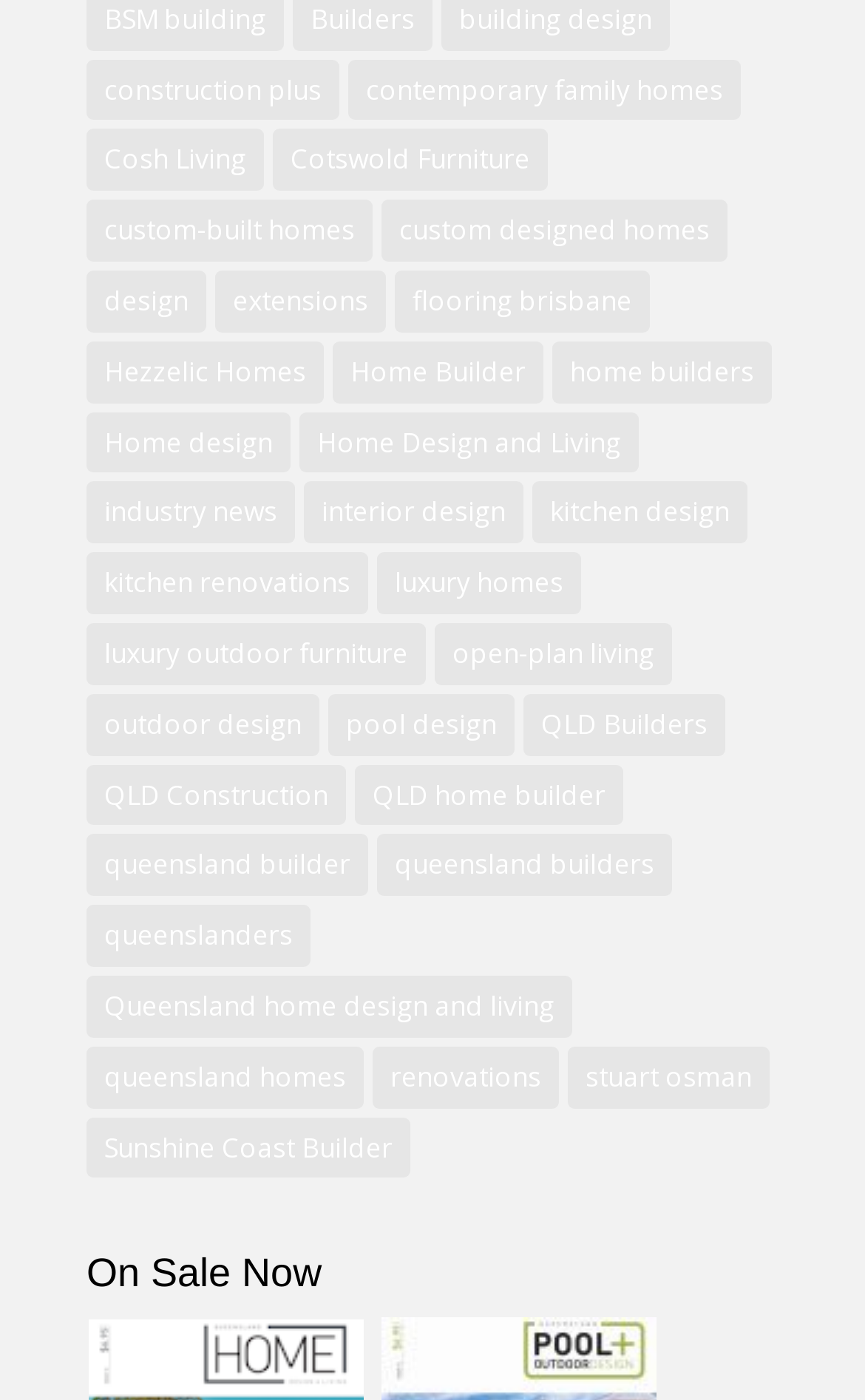What is the topic of the heading 'On Sale Now'?
Look at the image and respond to the question as thoroughly as possible.

The heading 'On Sale Now' suggests that it is related to sales or promotions, possibly related to the construction or home building industry.